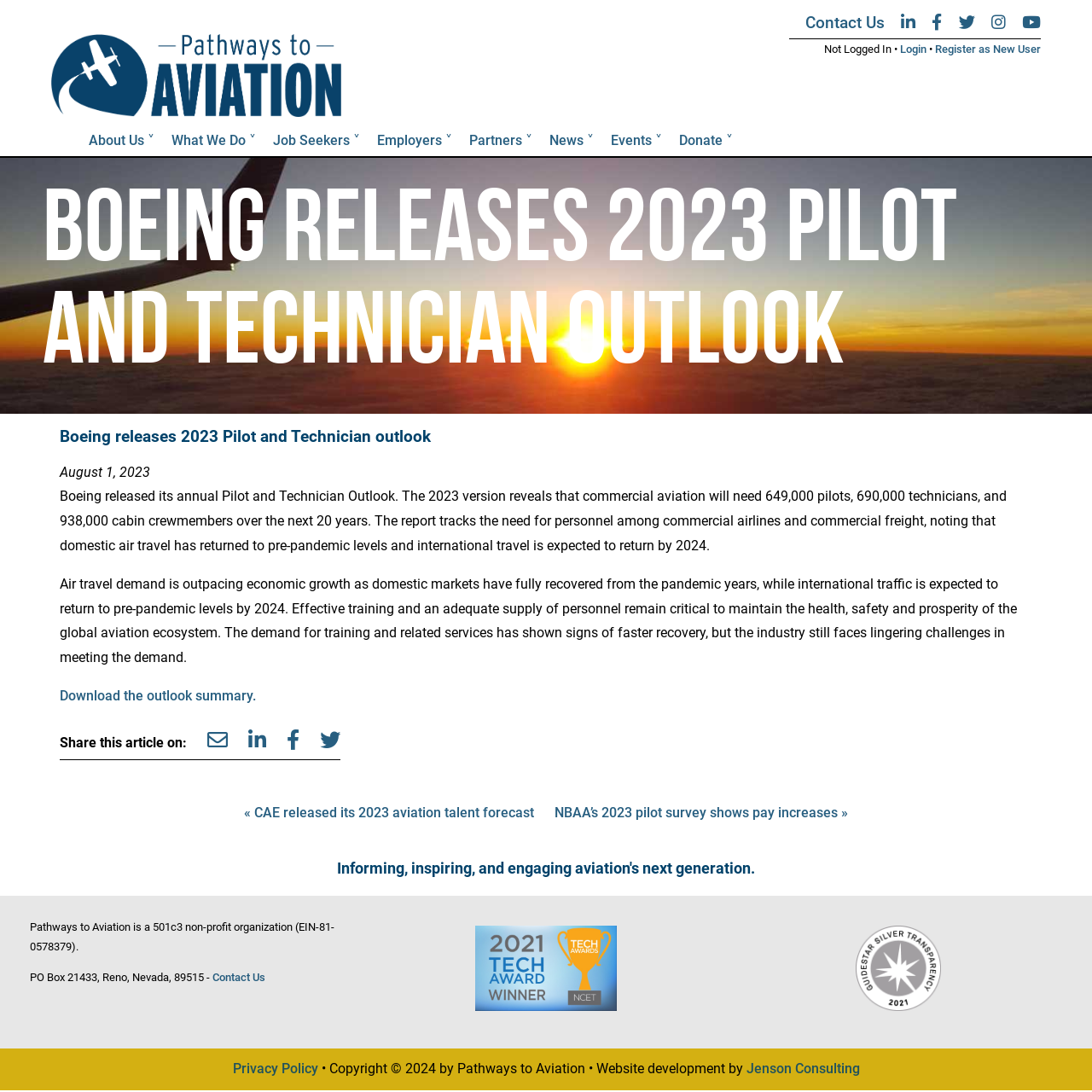Locate the bounding box coordinates of the element's region that should be clicked to carry out the following instruction: "Share this article on LinkedIn". The coordinates need to be four float numbers between 0 and 1, i.e., [left, top, right, bottom].

[0.227, 0.667, 0.244, 0.689]